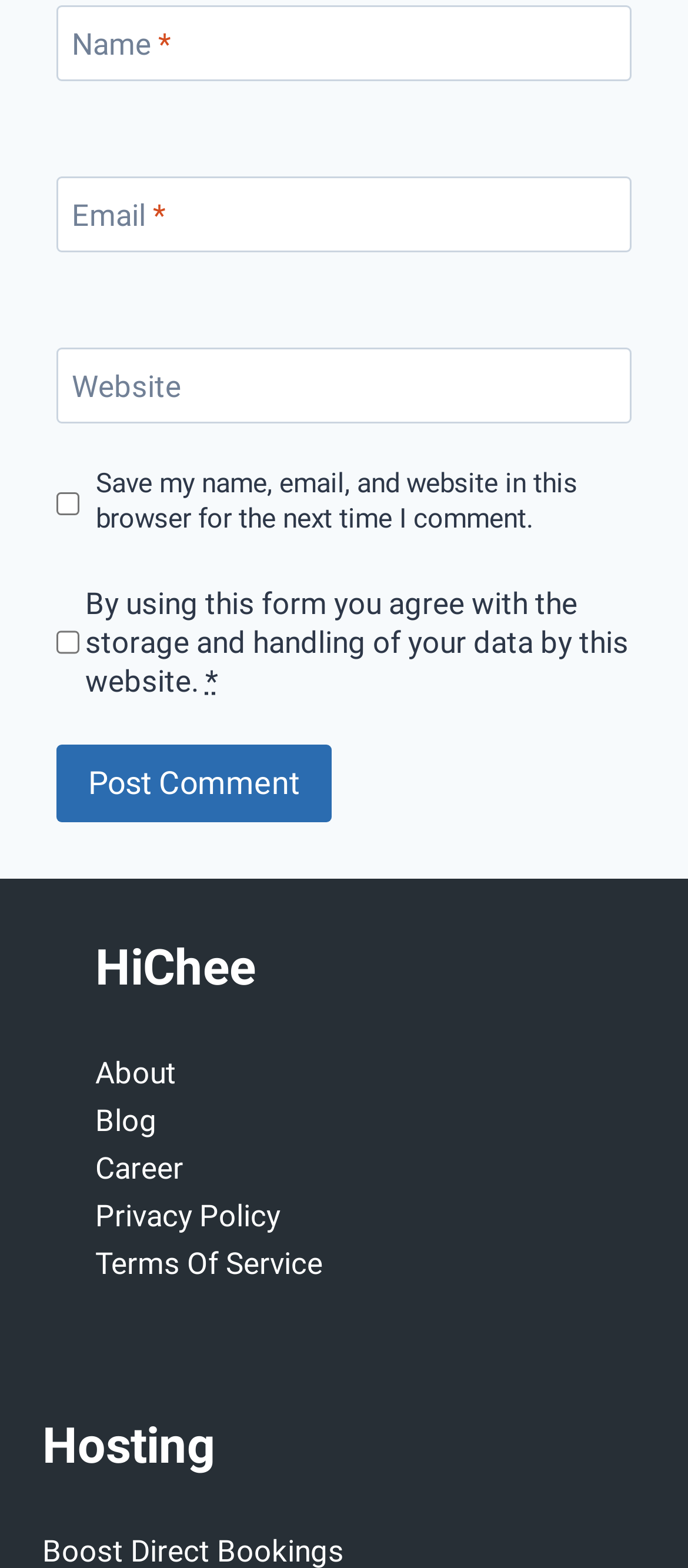How many links are there in the webpage?
Please answer the question with a single word or phrase, referencing the image.

7